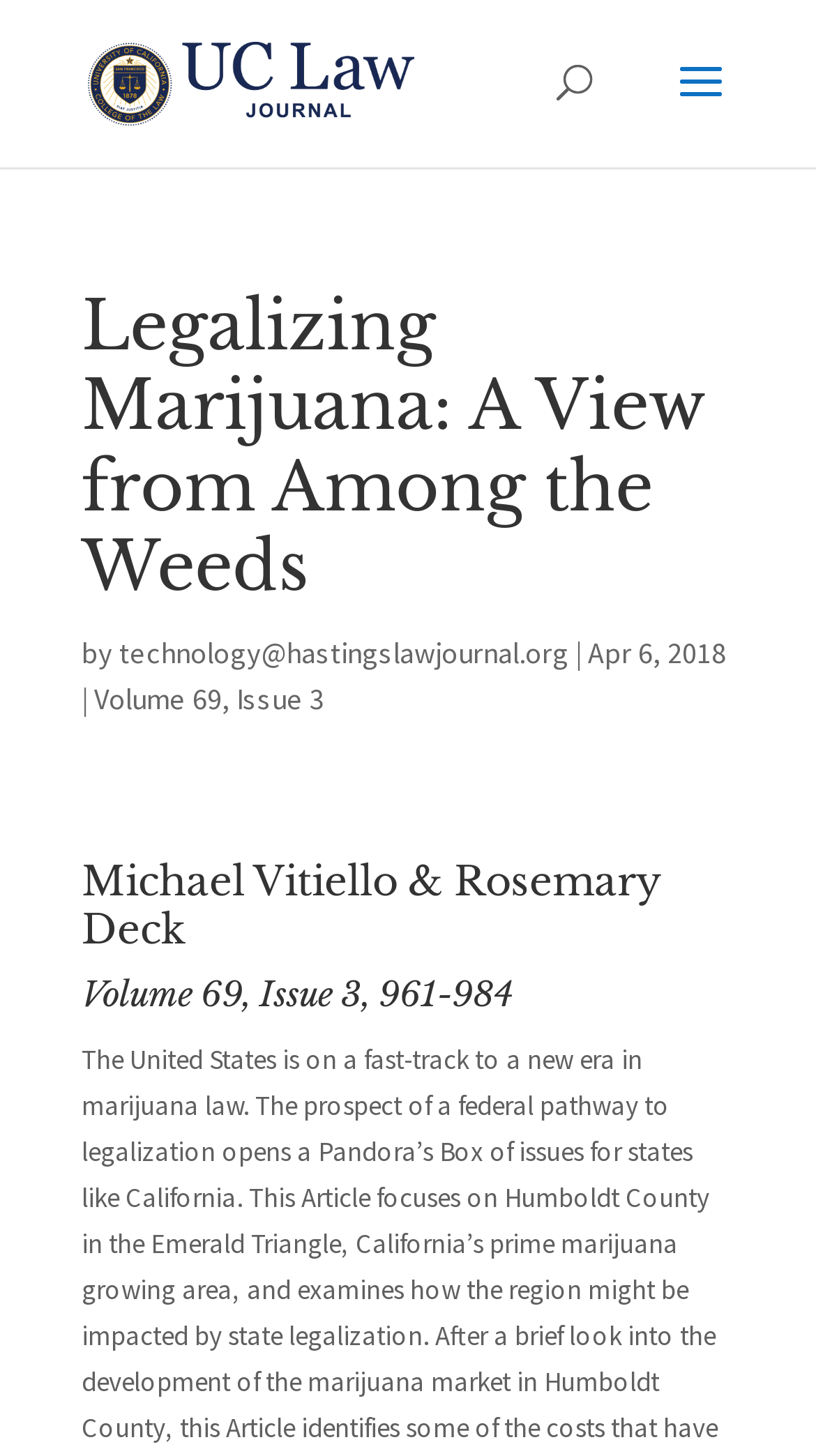Please answer the following question using a single word or phrase: 
What is the volume number of the journal?

69